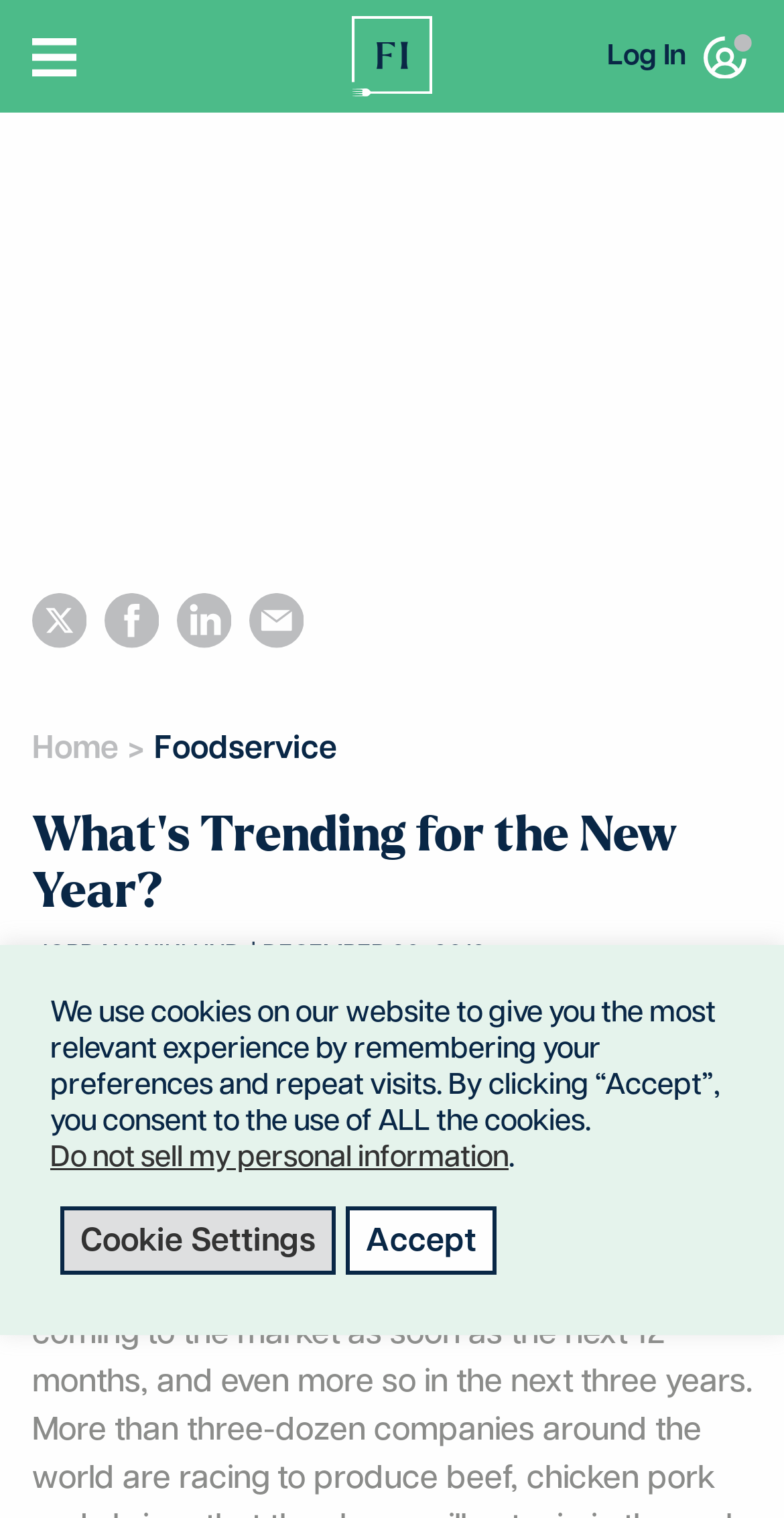Point out the bounding box coordinates of the section to click in order to follow this instruction: "Click the menu button".

[0.041, 0.025, 0.097, 0.05]